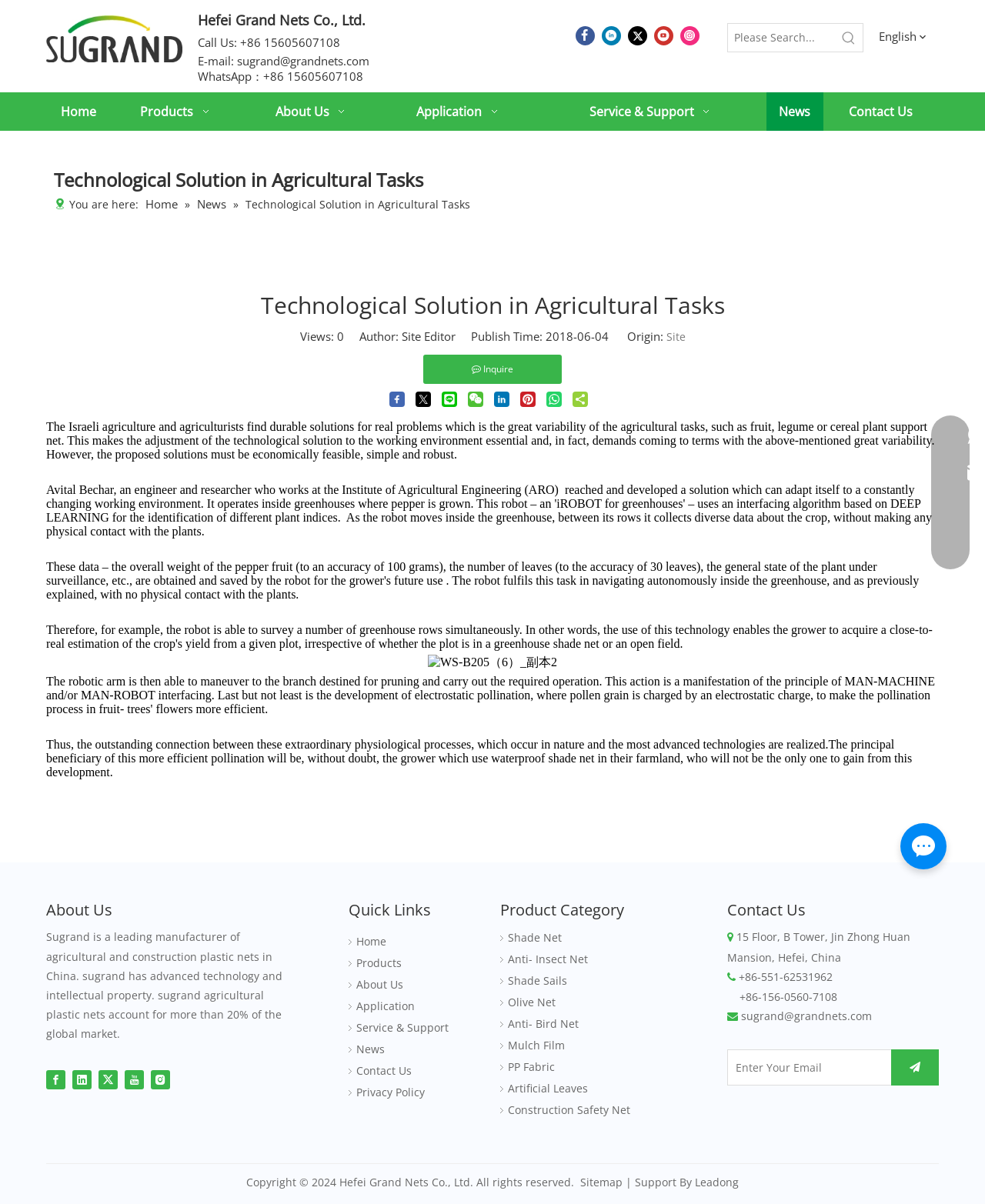Please use the details from the image to answer the following question comprehensively:
How can I contact the company?

I found the contact information by looking at the top-right corner of the webpage, where it provides phone number, email, and WhatsApp contact details.